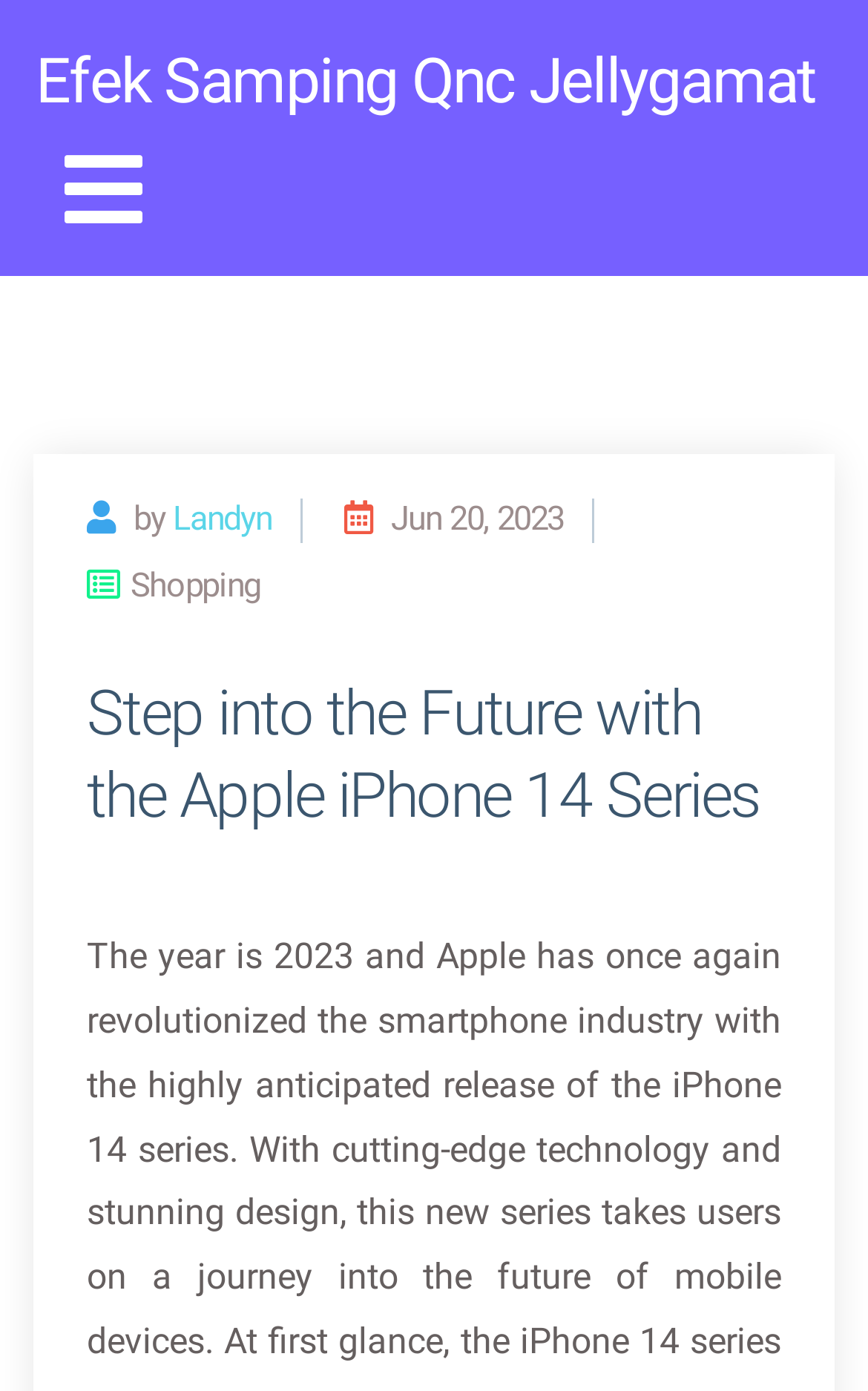Extract the main title from the webpage.

Step into the Future with the Apple iPhone 14 Series